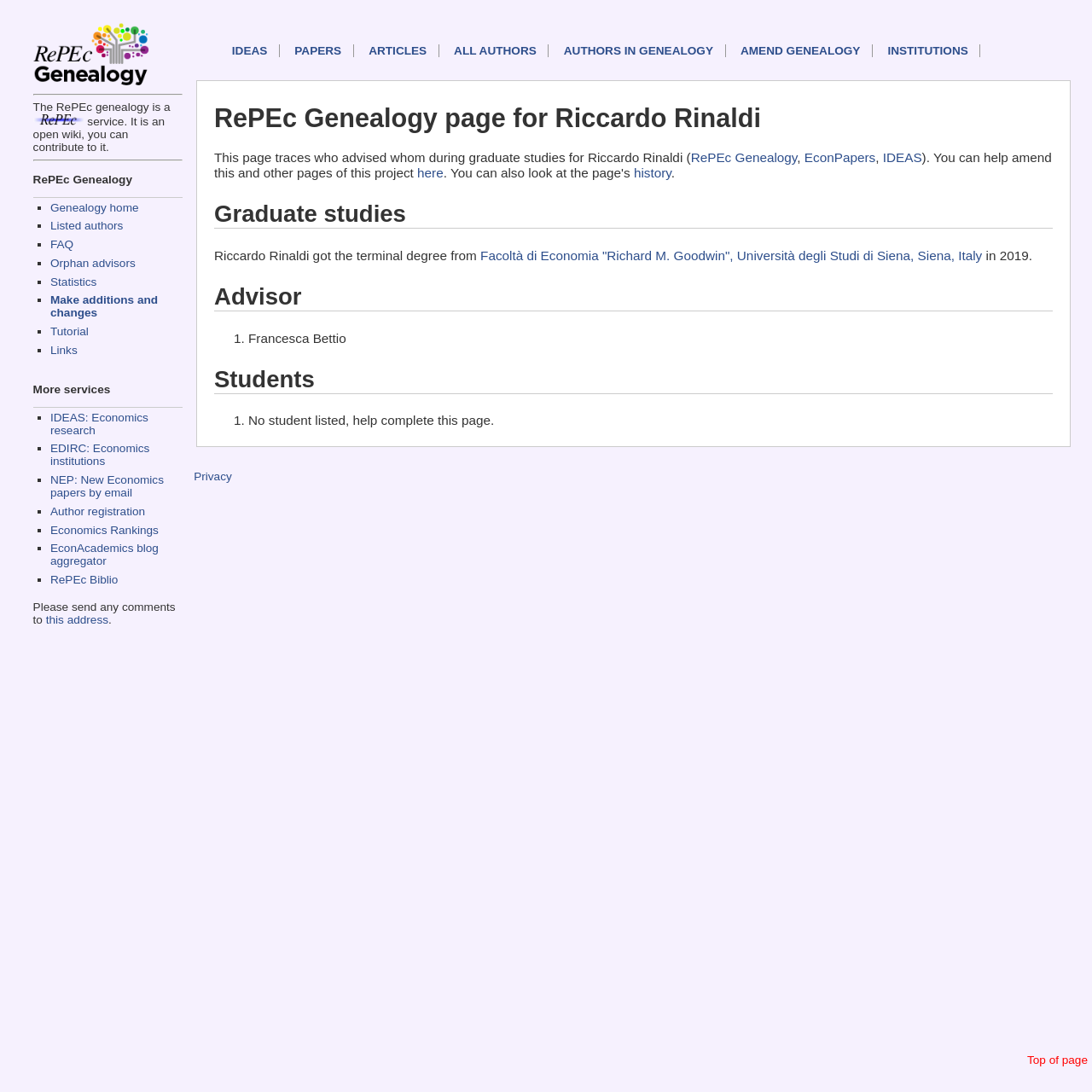Please find the bounding box coordinates of the element that must be clicked to perform the given instruction: "click on the link to the previous post". The coordinates should be four float numbers from 0 to 1, i.e., [left, top, right, bottom].

None